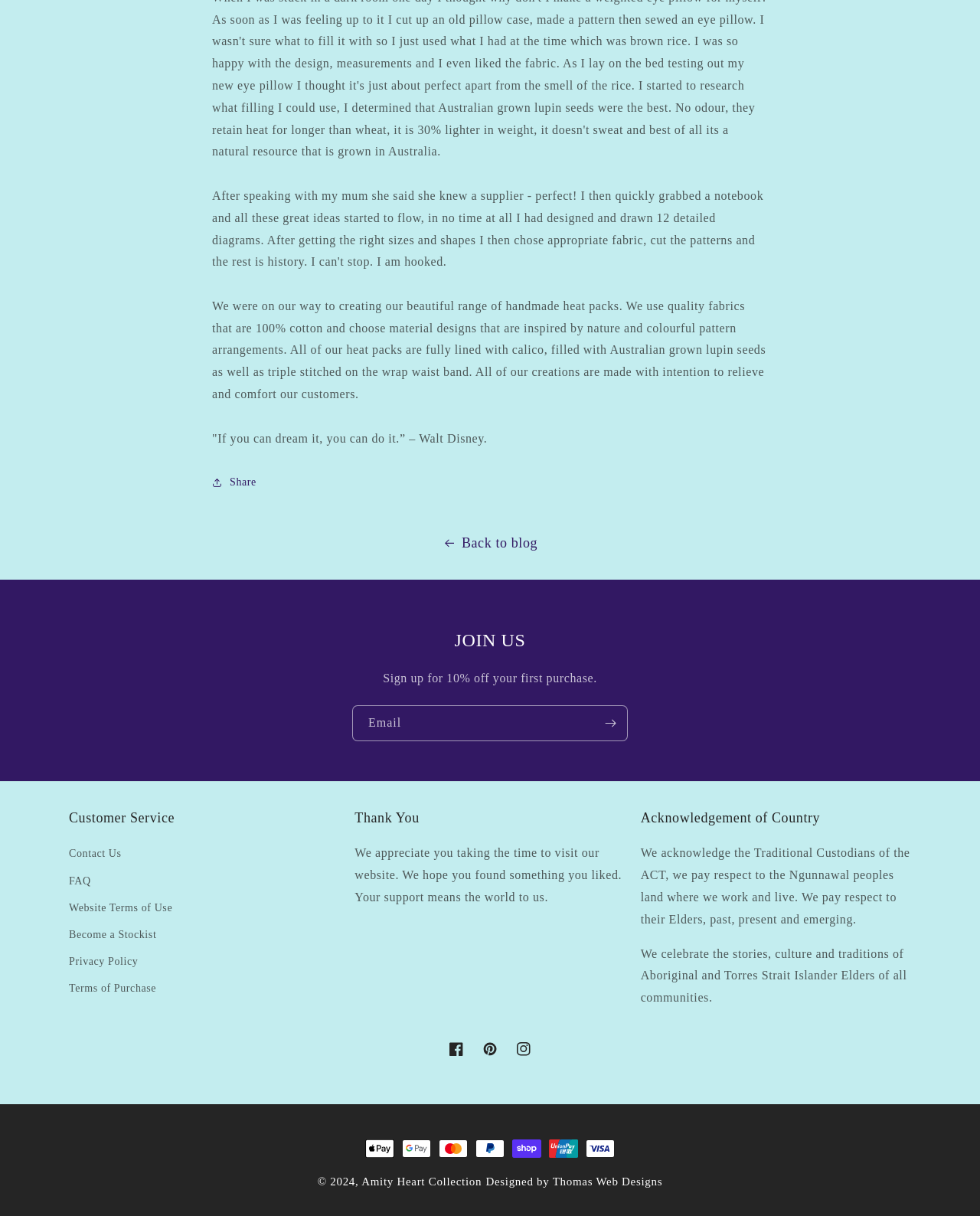What is the acknowledgement of country about?
Look at the image and respond with a one-word or short phrase answer.

Traditional Custodians of the ACT